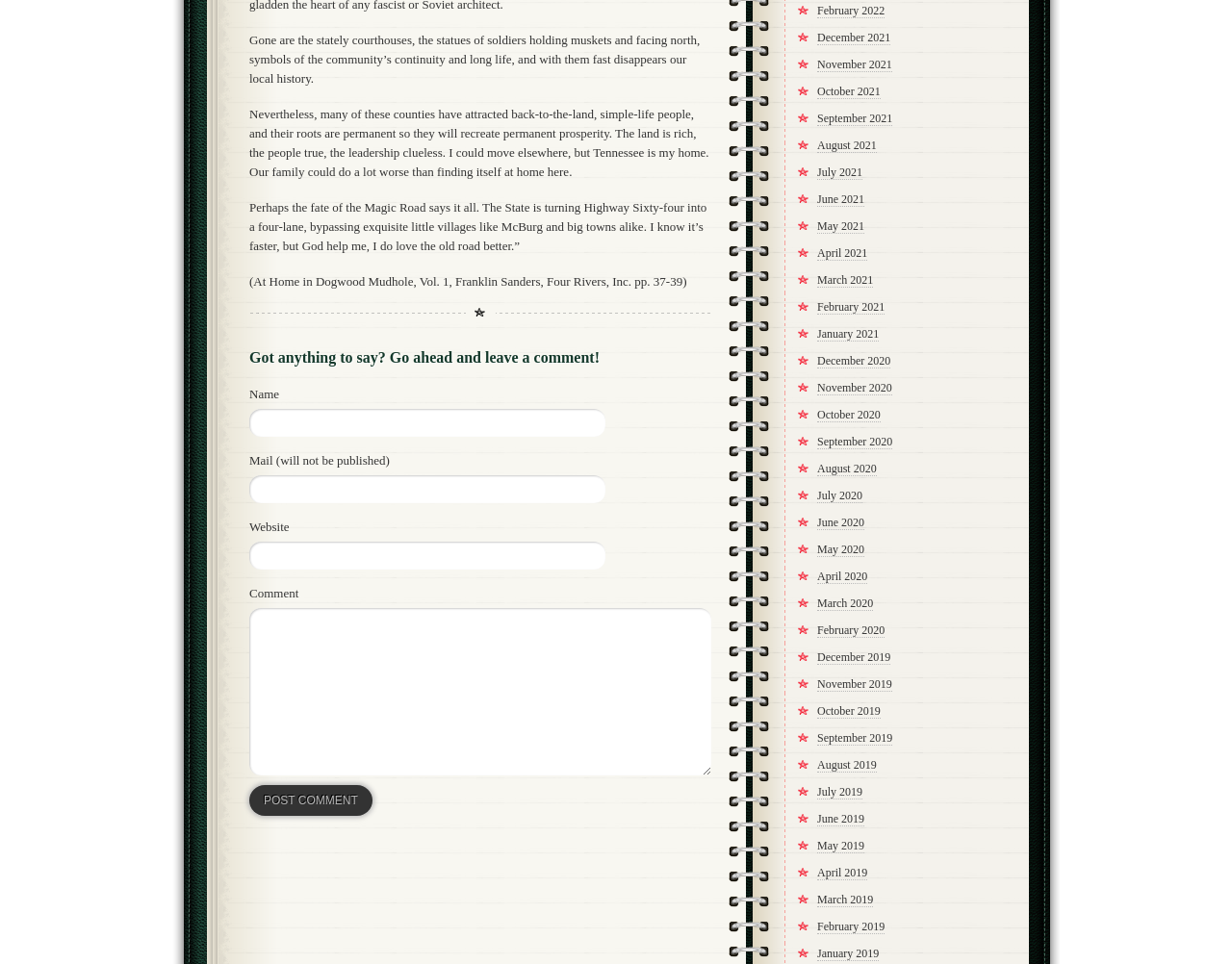What is the theme of the quoted text?
Based on the content of the image, thoroughly explain and answer the question.

The quoted text appears to be discussing the importance of local history and community, as it mentions the disappearance of courthouses and statues, and the need for people to recreate permanent prosperity in their hometowns.